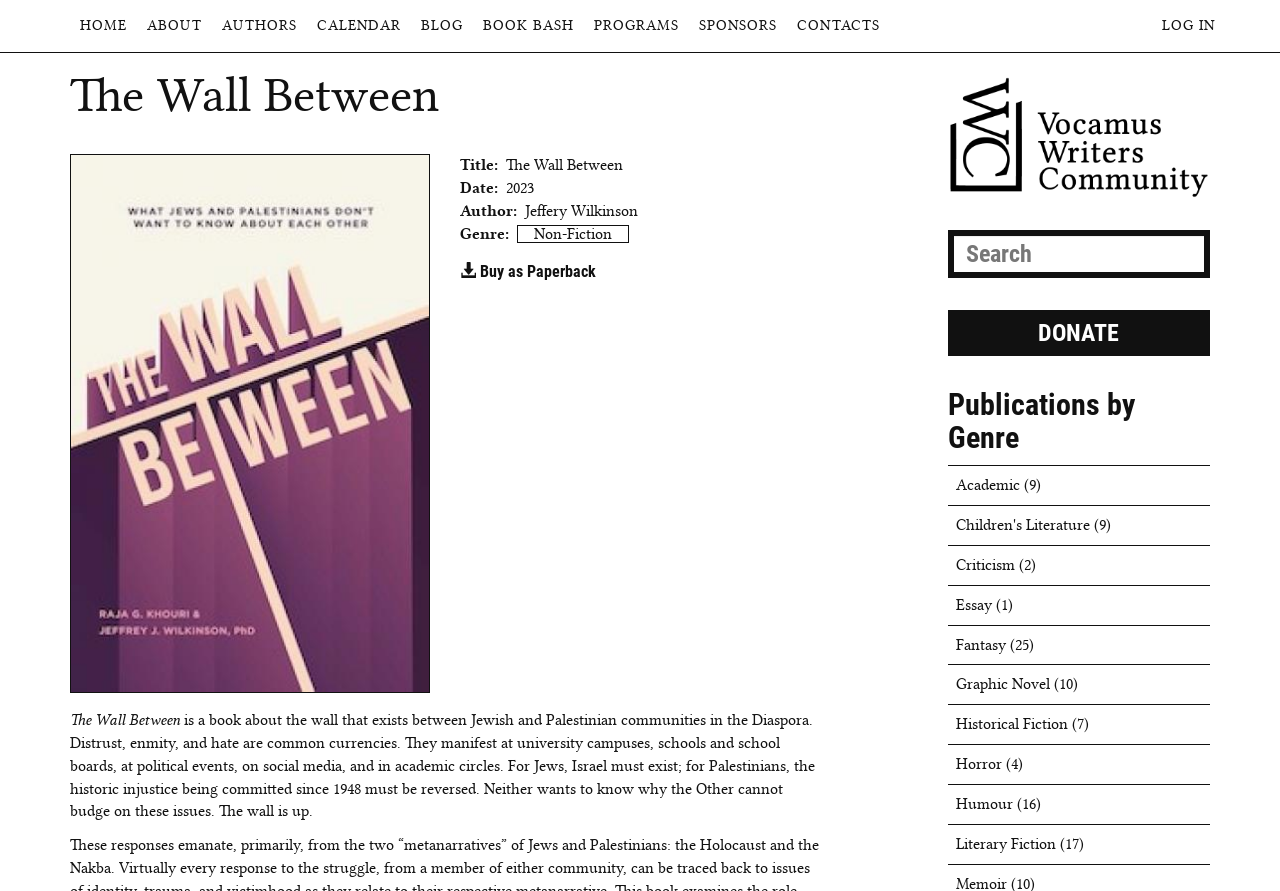Answer the following in one word or a short phrase: 
What is the publication date of this book?

2023